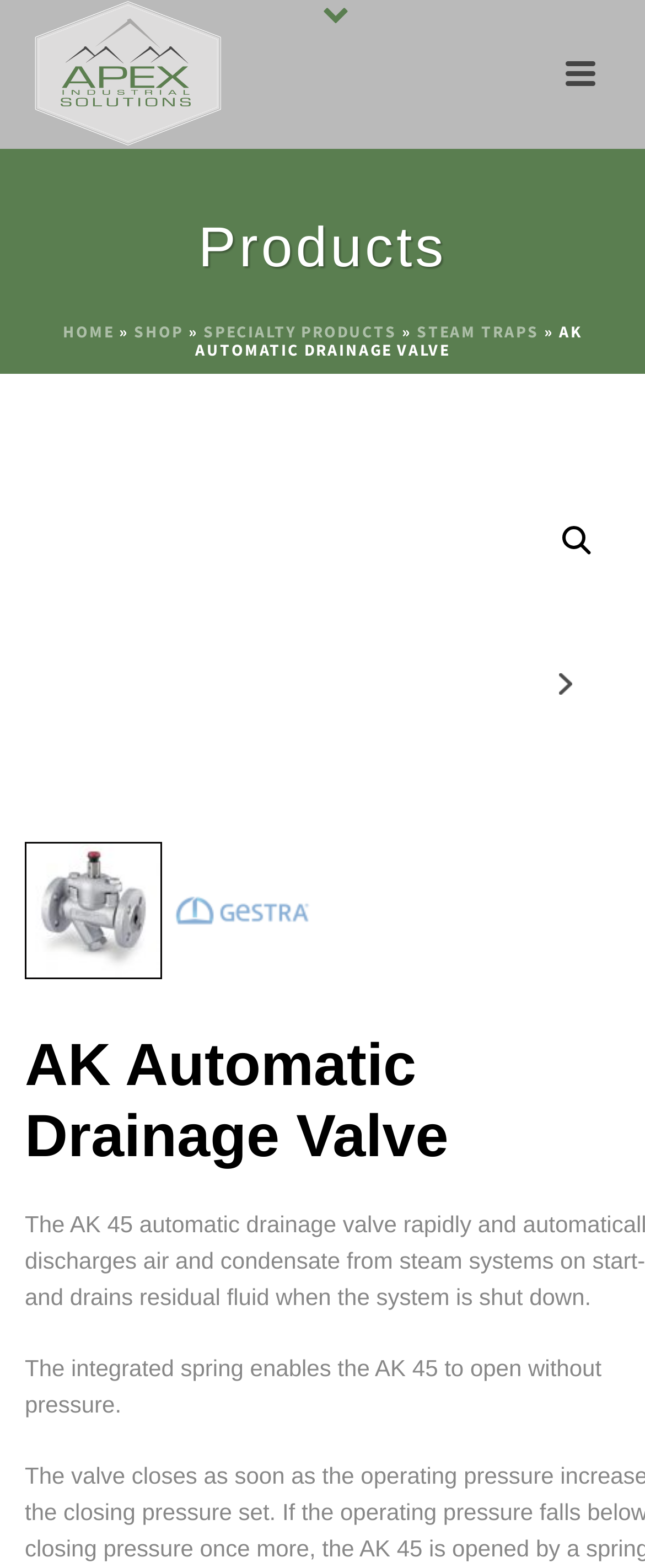What is the name of the product?
Respond to the question with a well-detailed and thorough answer.

The name of the product can be found in the heading element 'AK Automatic Drainage Valve' and also in the link element 'AK Automatic Drainage Valve' which suggests that the webpage is about a specific product called AK Automatic Drainage Valve.